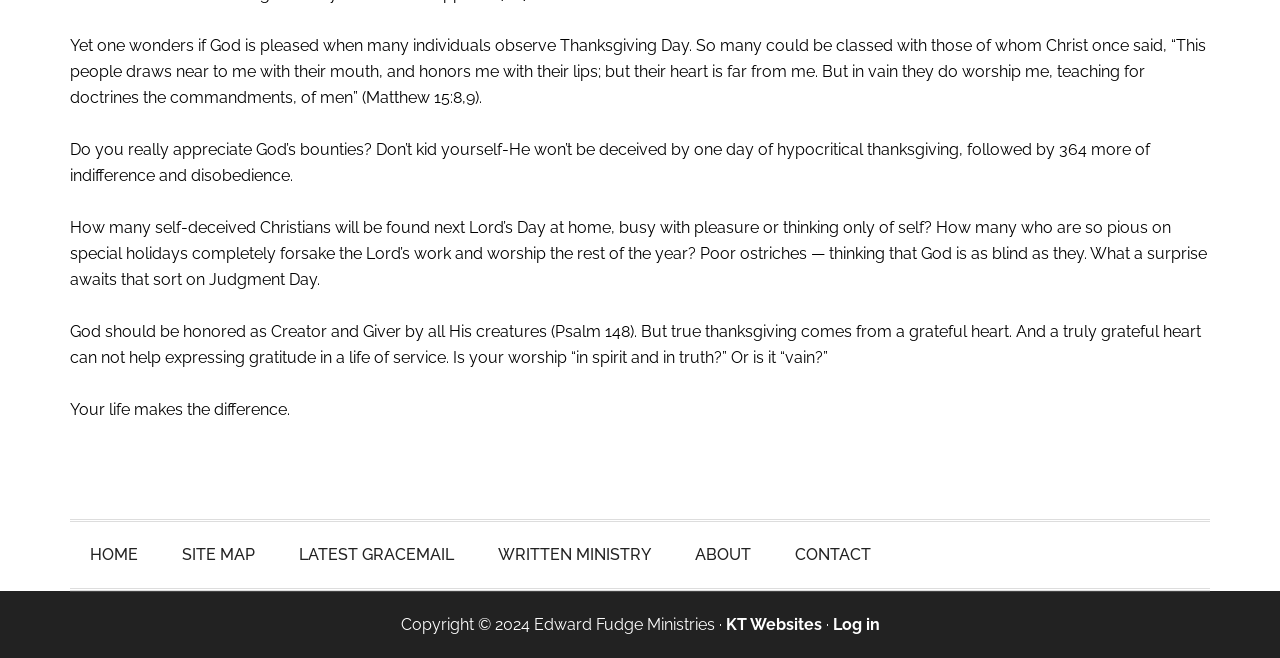Locate the bounding box of the UI element based on this description: "Contact". Provide four float numbers between 0 and 1 as [left, top, right, bottom].

[0.605, 0.793, 0.696, 0.894]